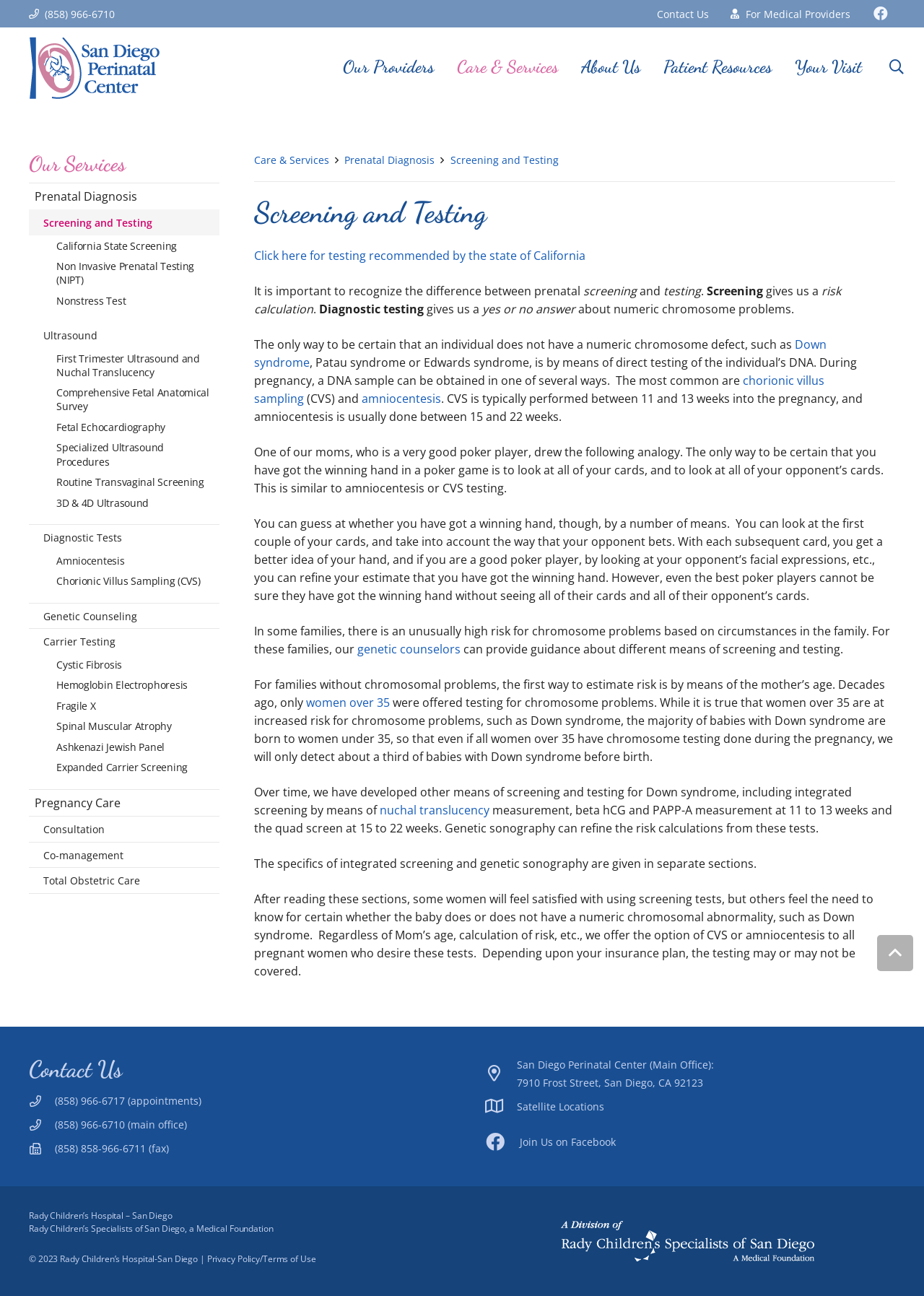Identify the bounding box coordinates of the clickable region to carry out the given instruction: "Search for something".

[0.961, 0.039, 0.98, 0.064]